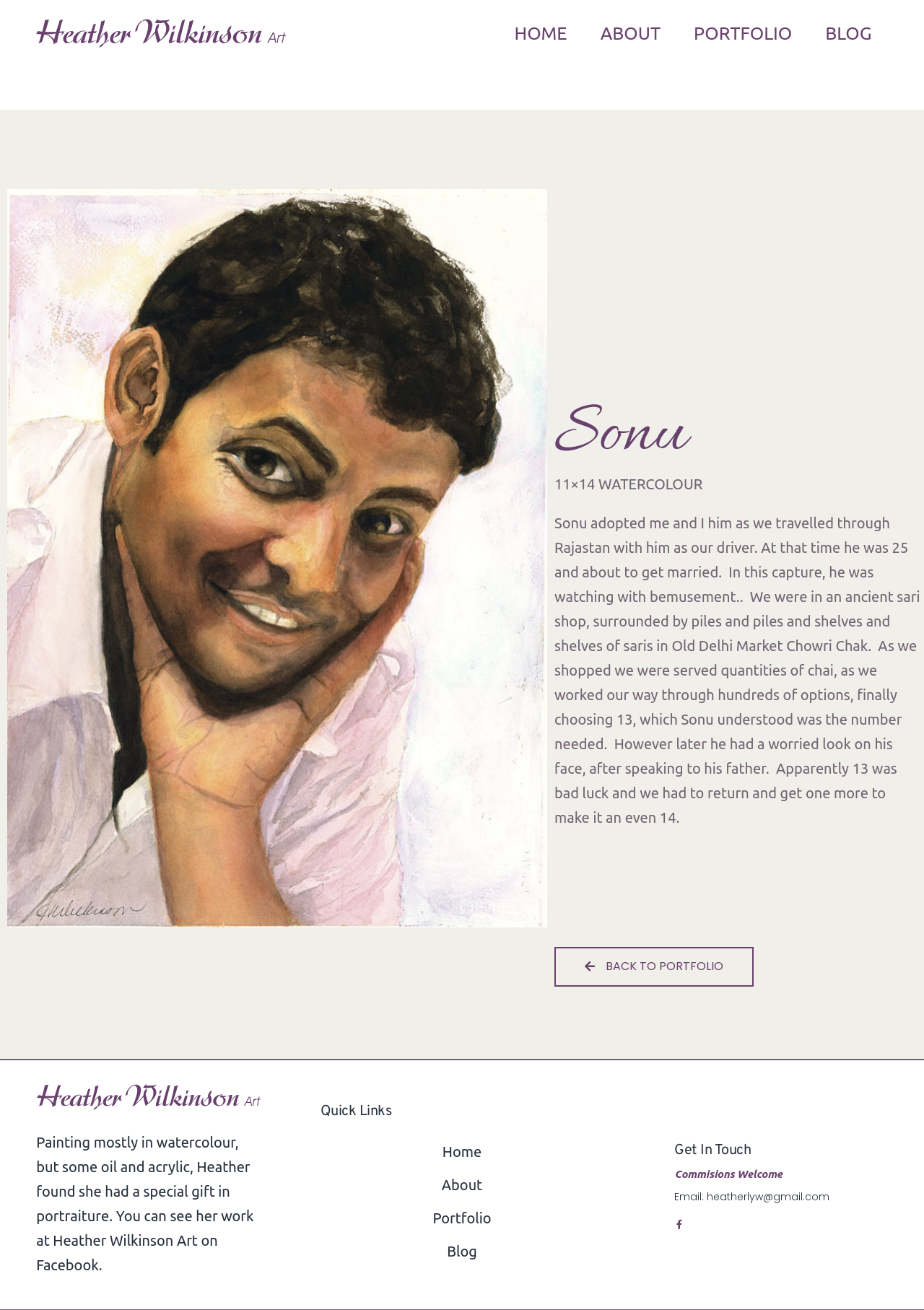Locate the bounding box coordinates of the clickable region necessary to complete the following instruction: "go to home page". Provide the coordinates in the format of four float numbers between 0 and 1, i.e., [left, top, right, bottom].

[0.541, 0.0, 0.629, 0.051]